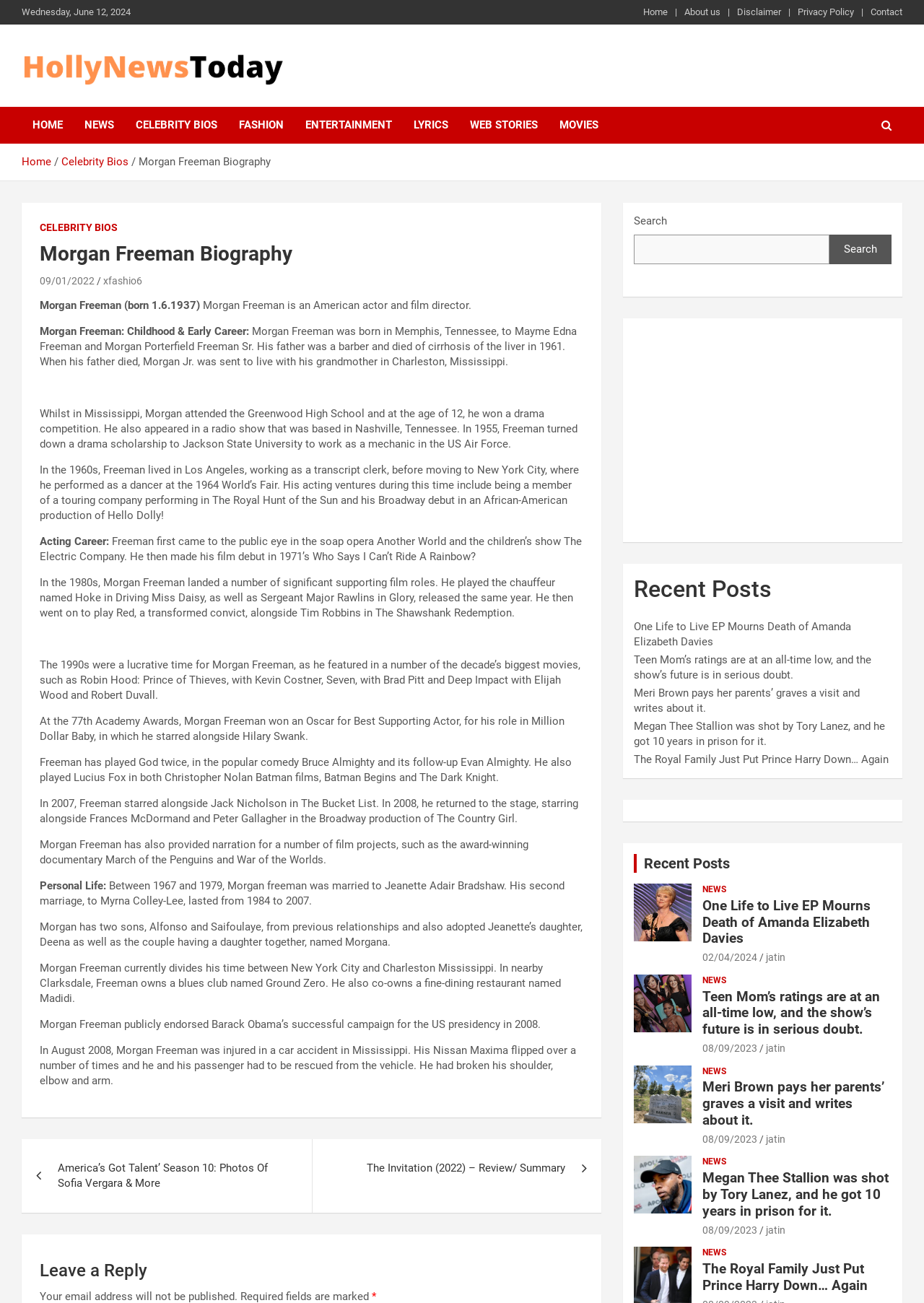What award did Morgan Freeman win for his role in Million Dollar Baby?
Offer a detailed and full explanation in response to the question.

According to the biography, Morgan Freeman won an Oscar for Best Supporting Actor for his role in Million Dollar Baby.